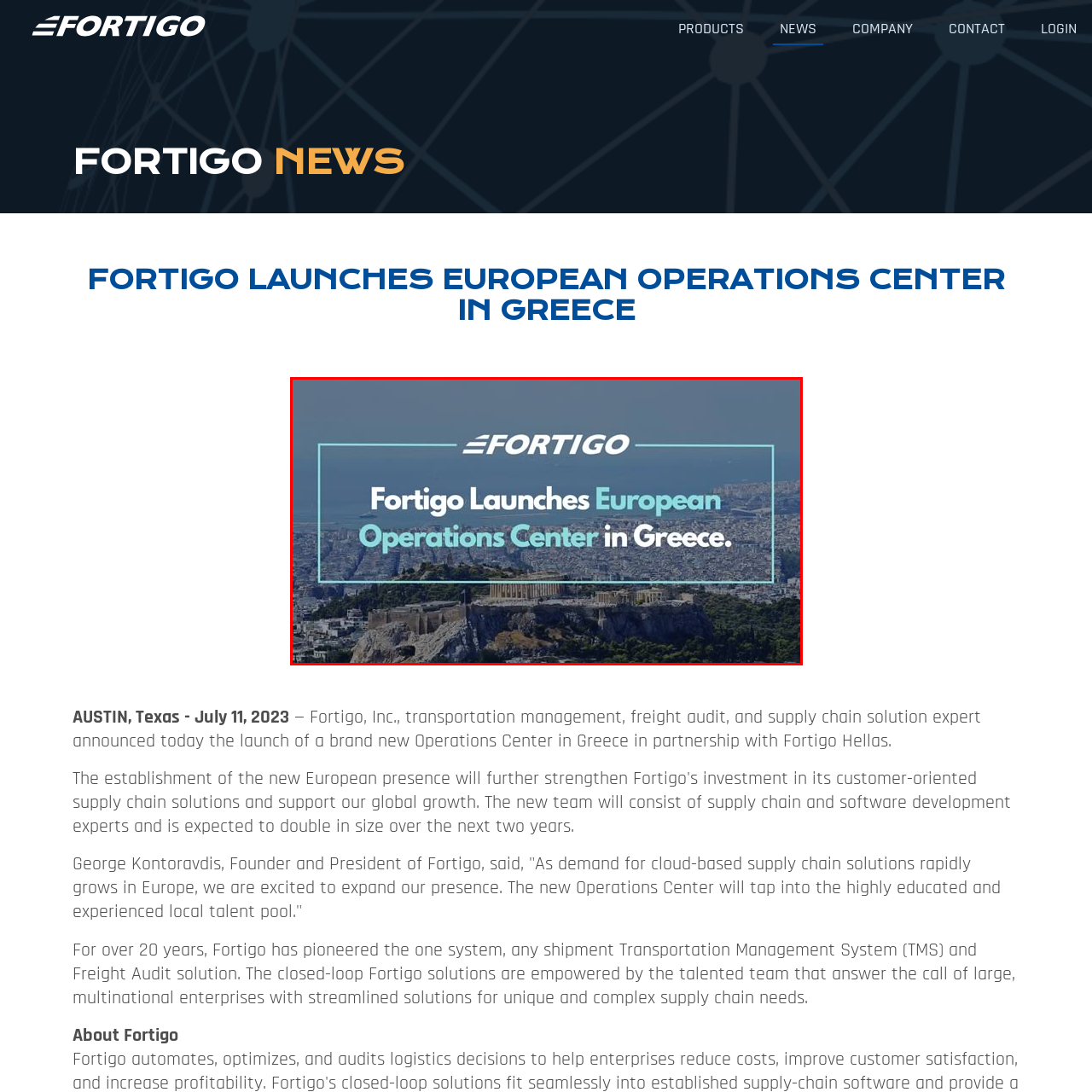View the element within the red boundary, In which country is the European Operations Center located? 
Deliver your response in one word or phrase.

Greece